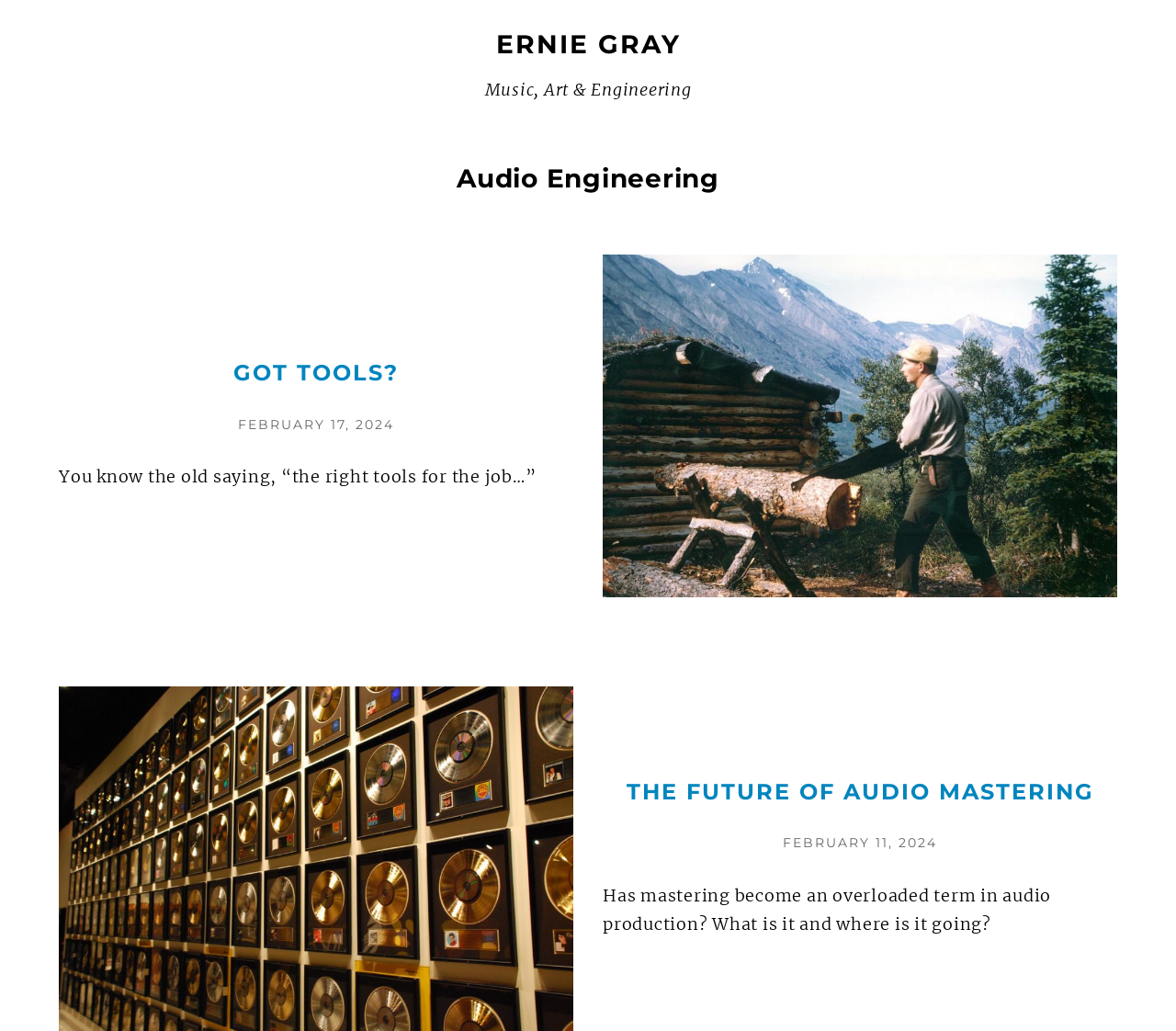Is this webpage related to music?
Refer to the screenshot and answer in one word or phrase.

Yes